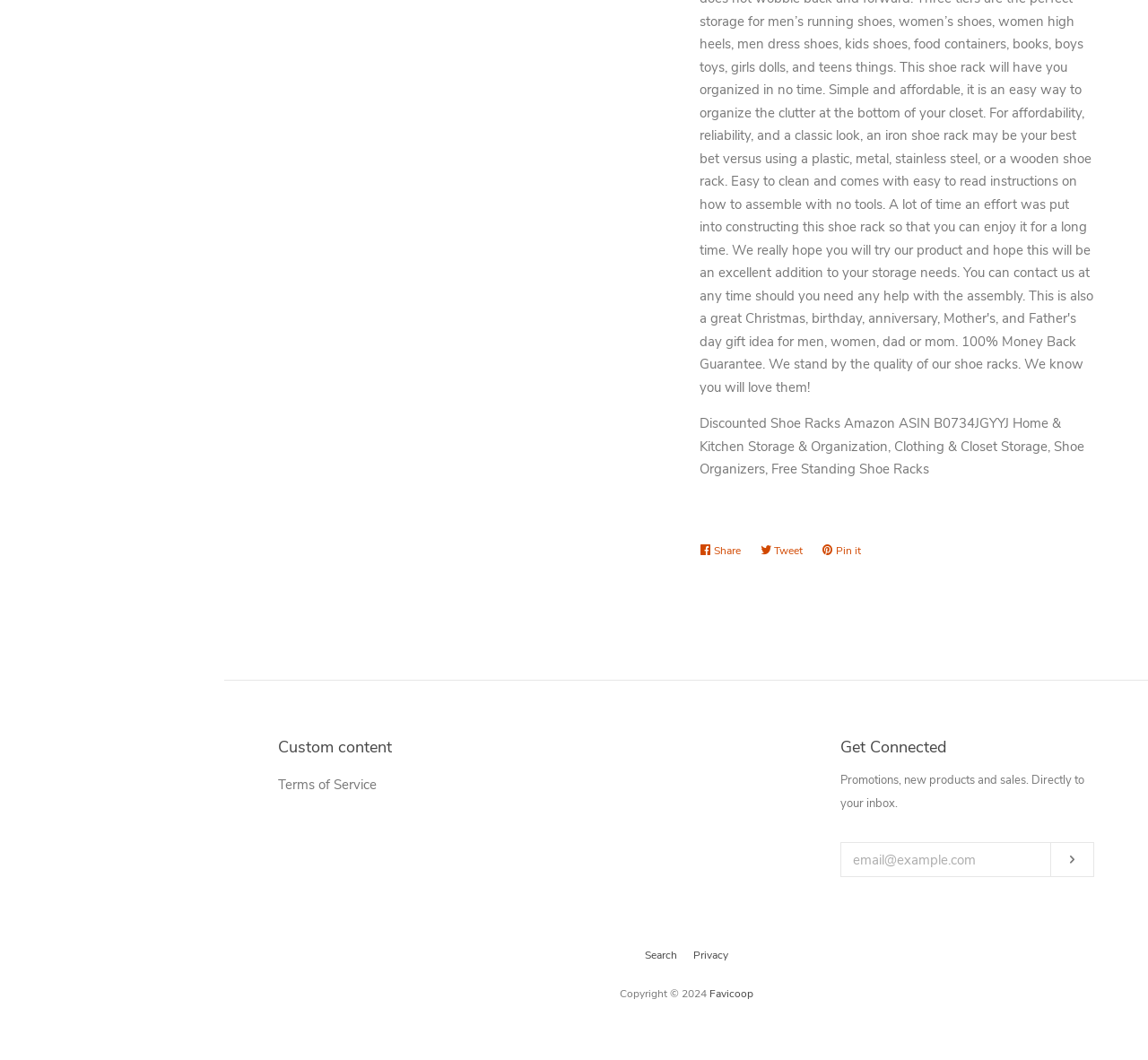Determine the bounding box coordinates of the target area to click to execute the following instruction: "Search."

[0.561, 0.894, 0.589, 0.908]